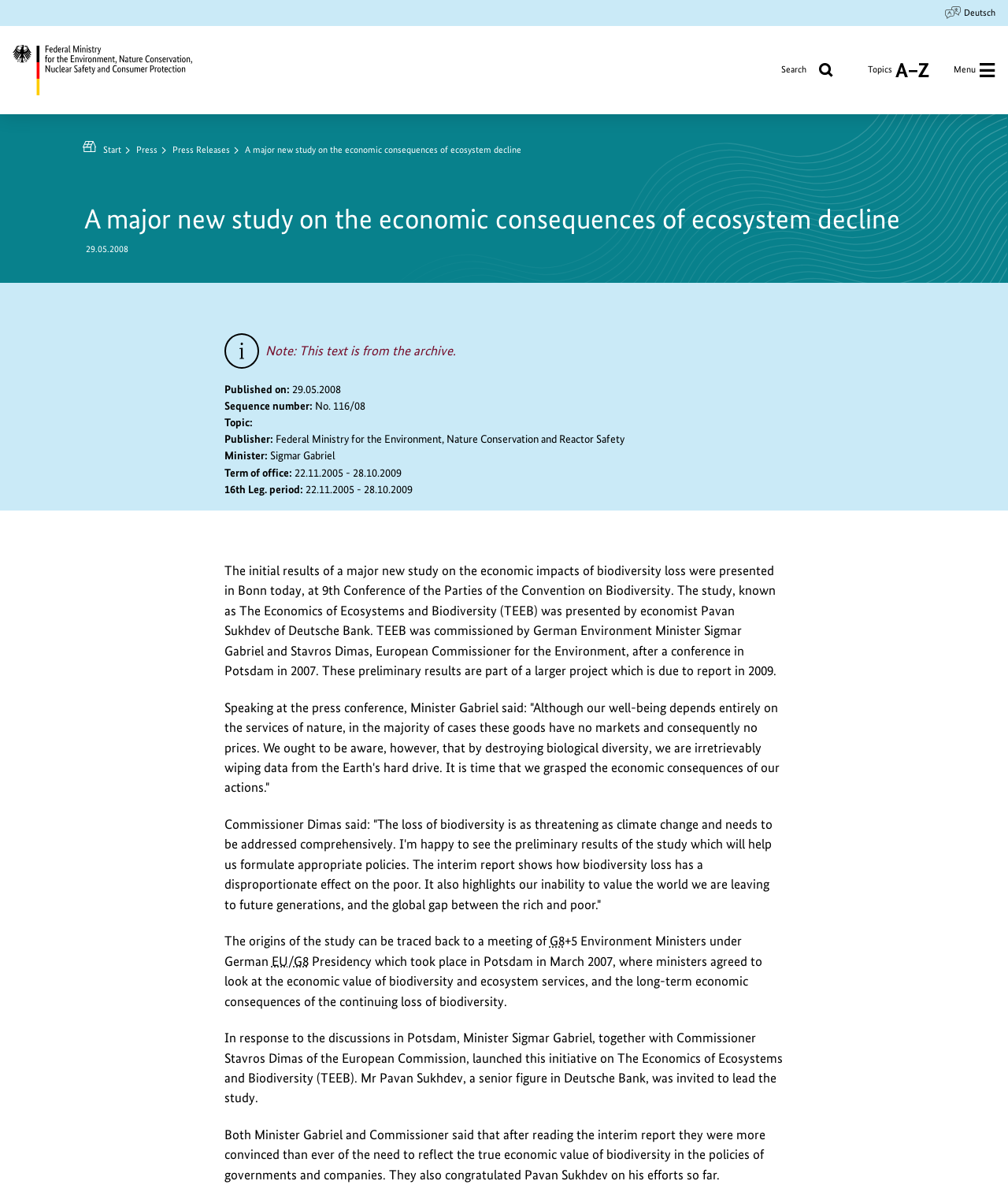Identify the bounding box coordinates of the clickable section necessary to follow the following instruction: "View next post". The coordinates should be presented as four float numbers from 0 to 1, i.e., [left, top, right, bottom].

None